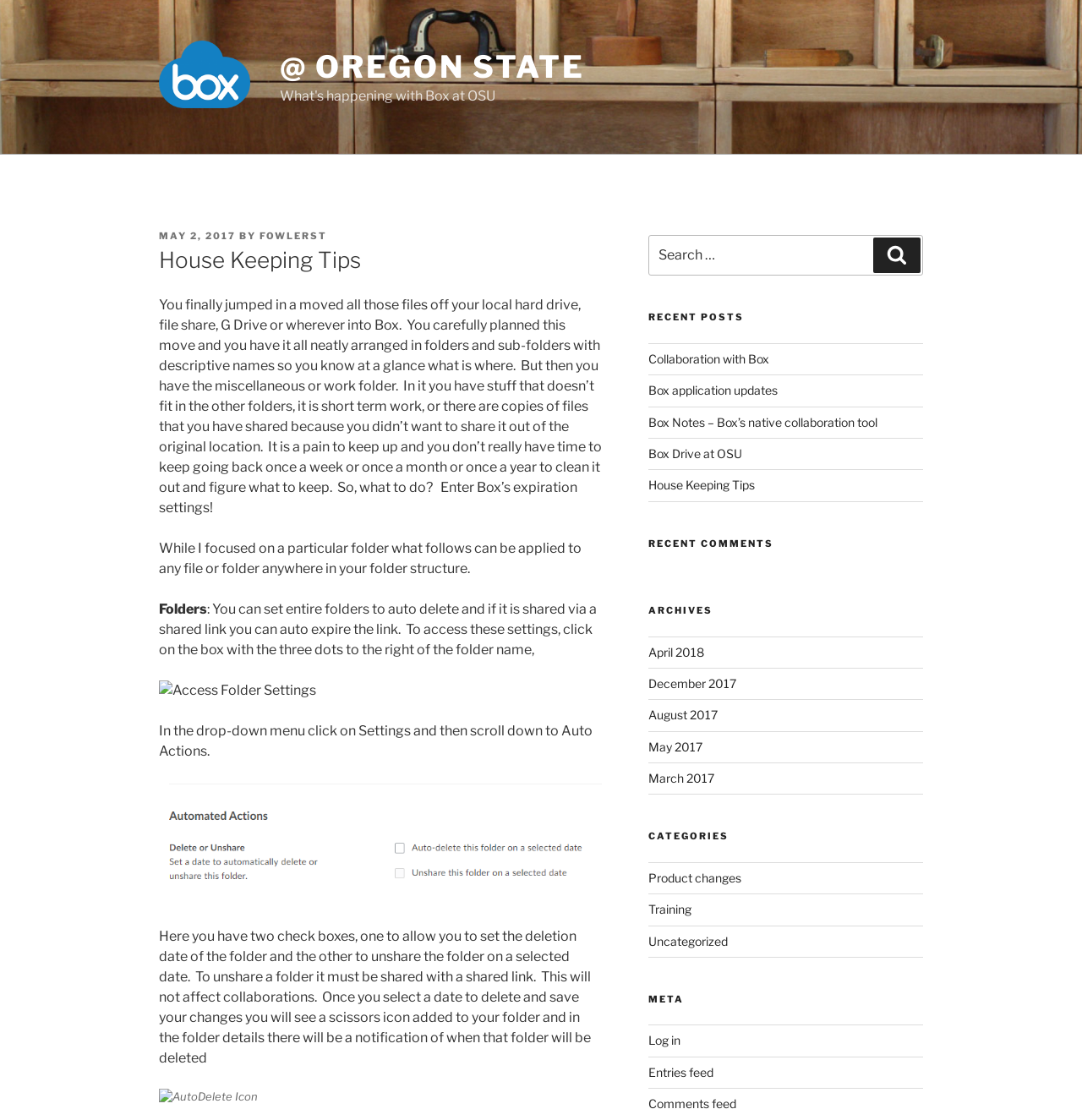Please respond to the question using a single word or phrase:
What is the author's name?

FOWLERST